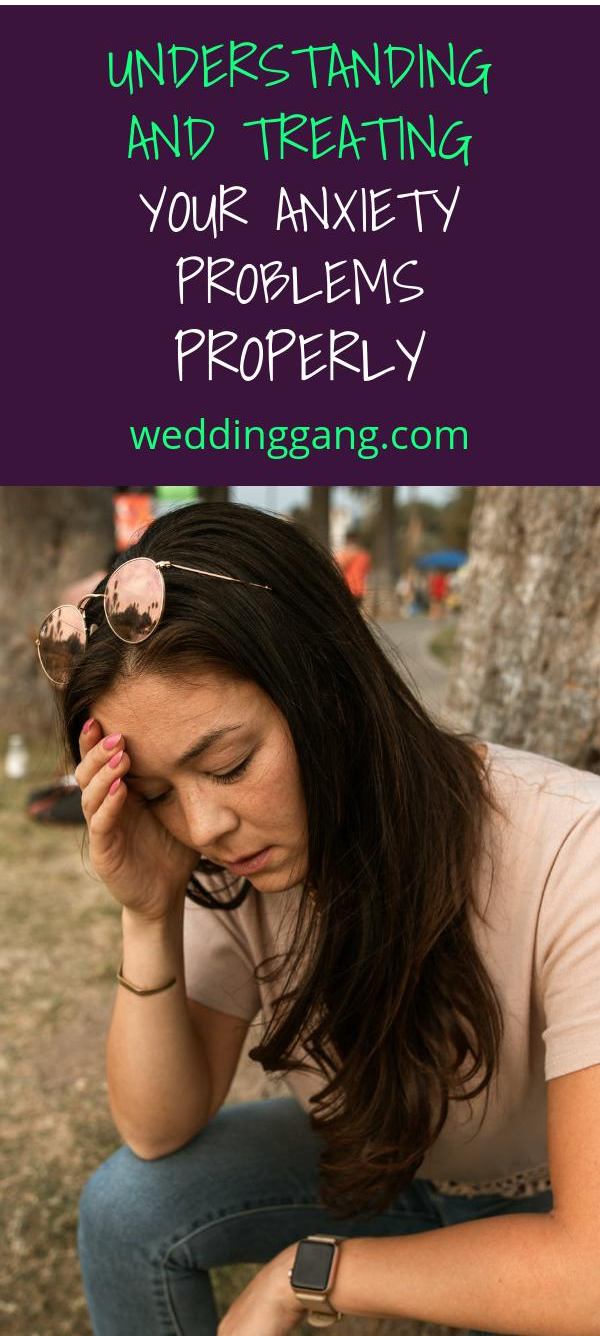Use a single word or phrase to answer the question: What is the color of the woman's sunglasses?

Rose-gold